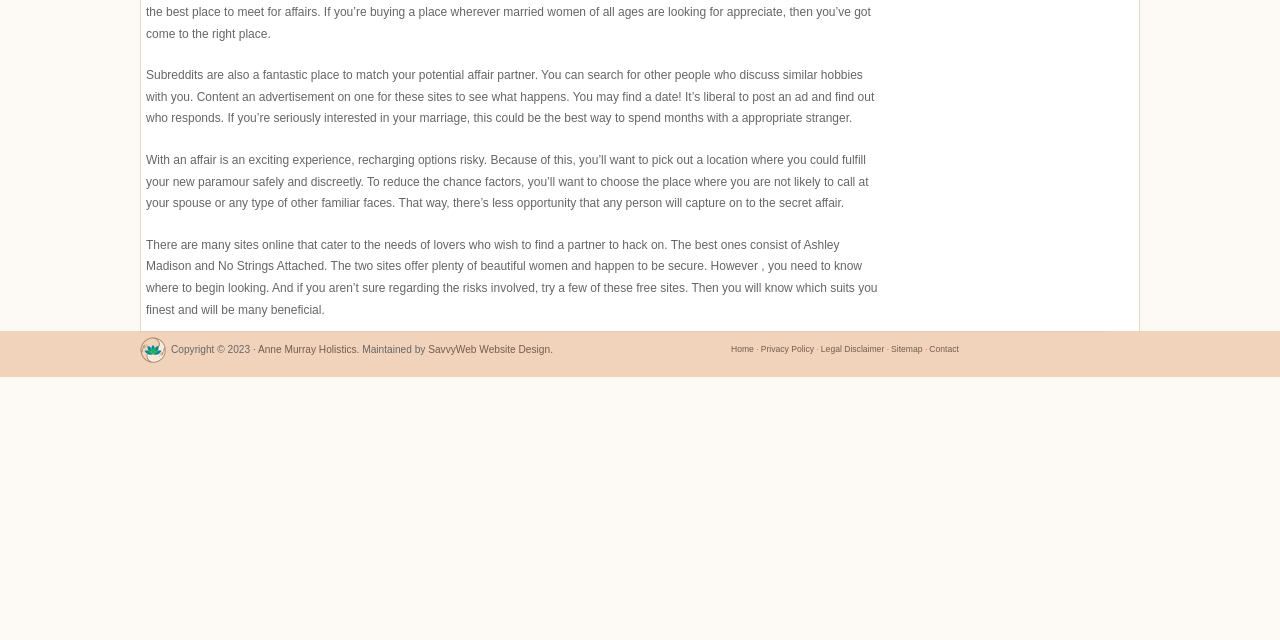Please provide the bounding box coordinate of the region that matches the element description: Privacy Policy. Coordinates should be in the format (top-left x, top-left y, bottom-right x, bottom-right y) and all values should be between 0 and 1.

[0.594, 0.538, 0.636, 0.553]